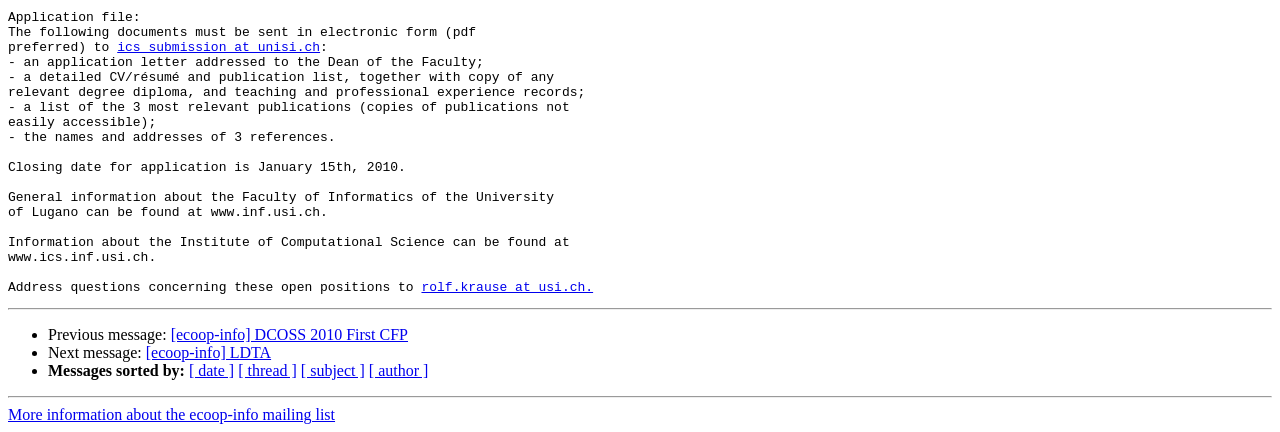Use a single word or phrase to answer the question:
What is the deadline for application?

January 15th, 2010